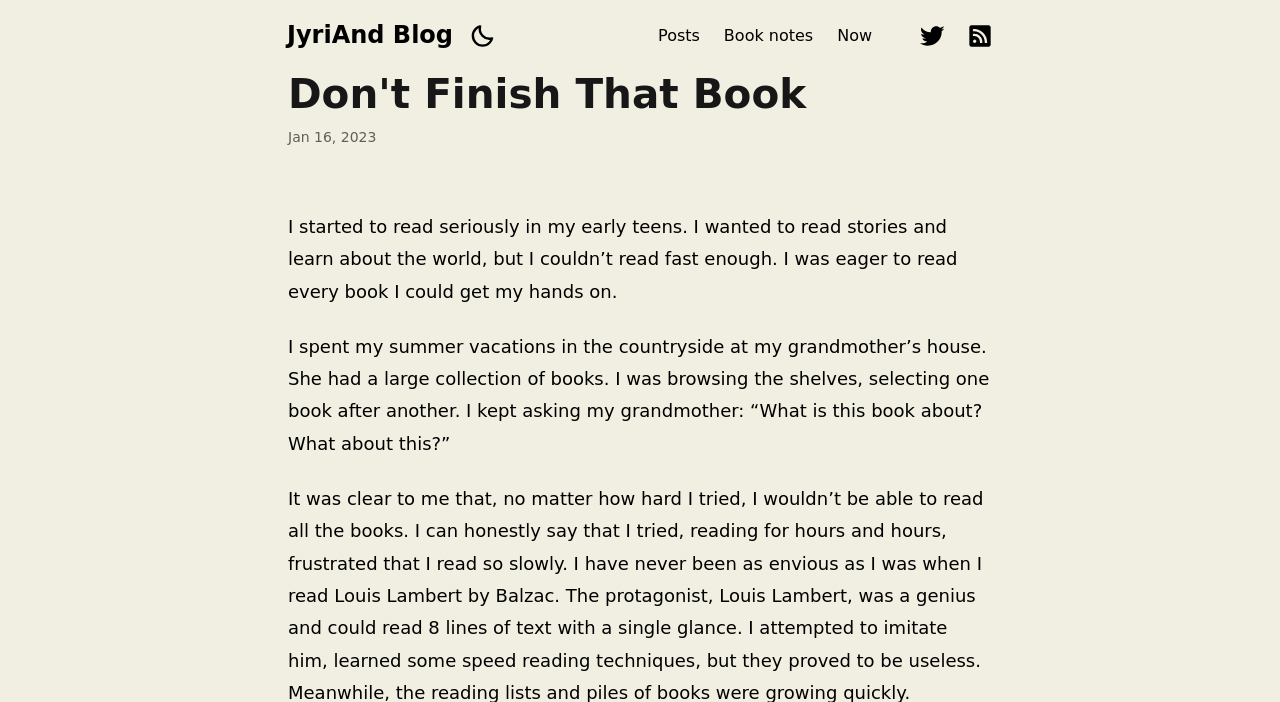Identify the bounding box for the described UI element. Provide the coordinates in (top-left x, top-left y, bottom-right x, bottom-right y) format with values ranging from 0 to 1: Now

[0.654, 0.034, 0.681, 0.068]